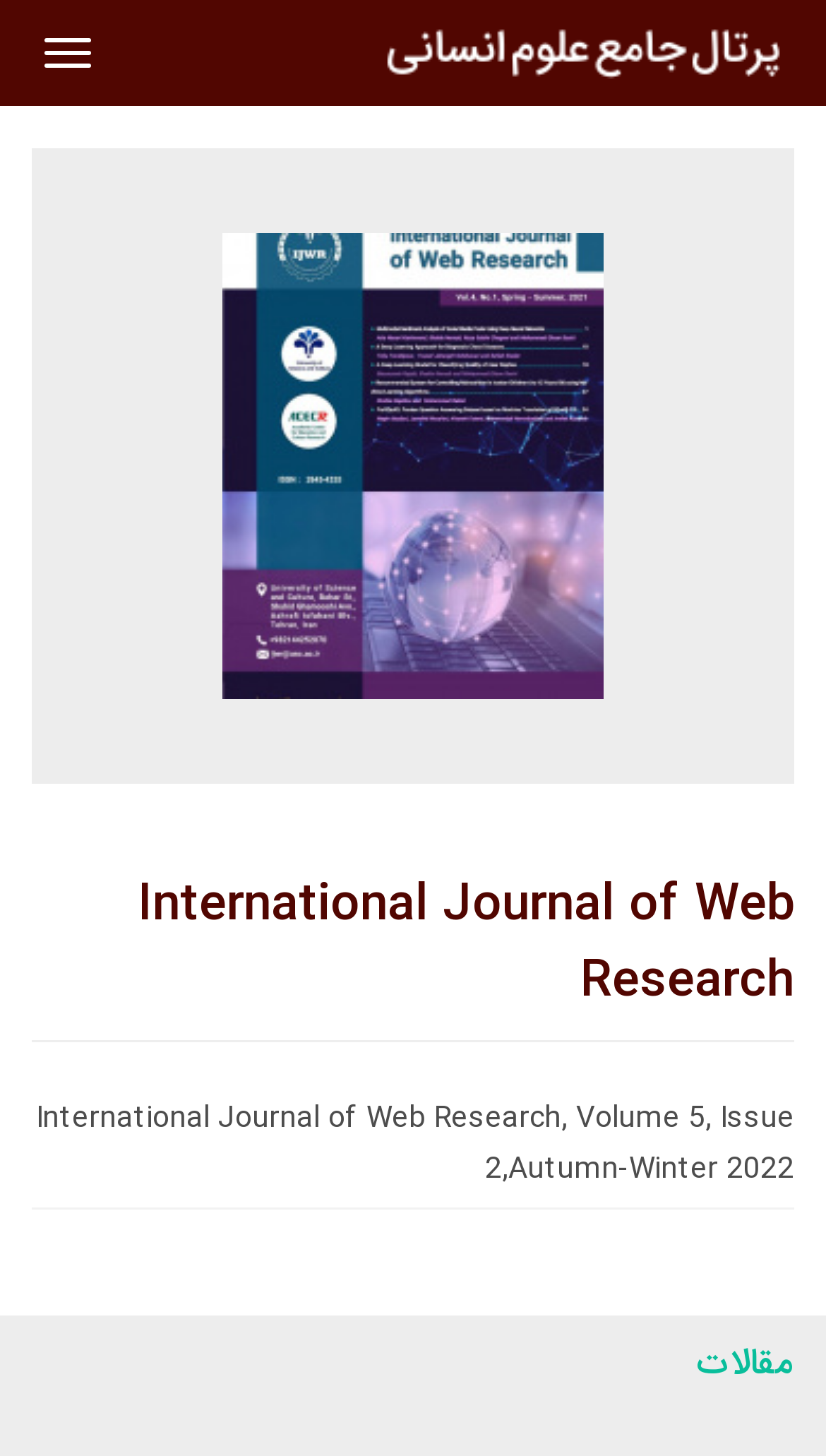What is the season of the current issue?
Look at the image and respond with a single word or a short phrase.

Autumn-Winter